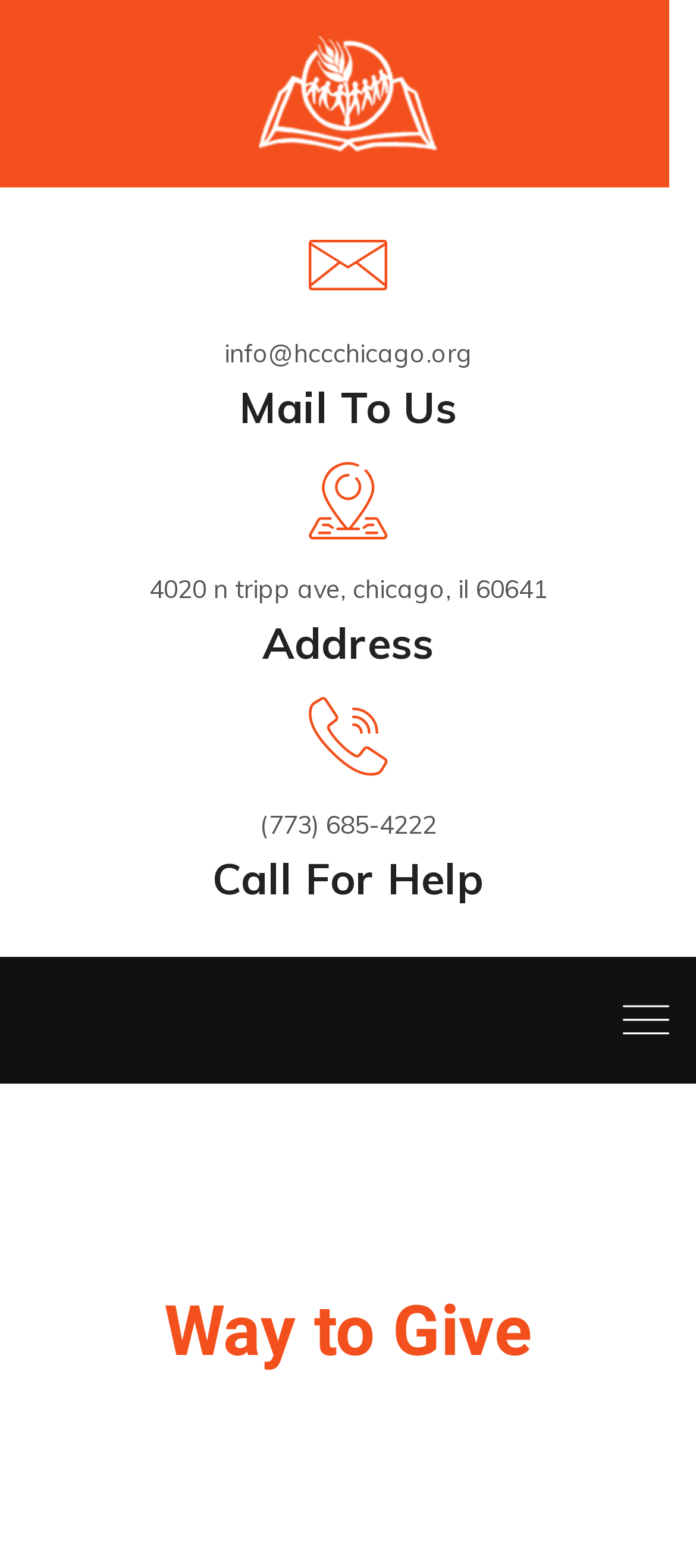What is the logo of the website?
Answer with a single word or phrase, using the screenshot for reference.

logo